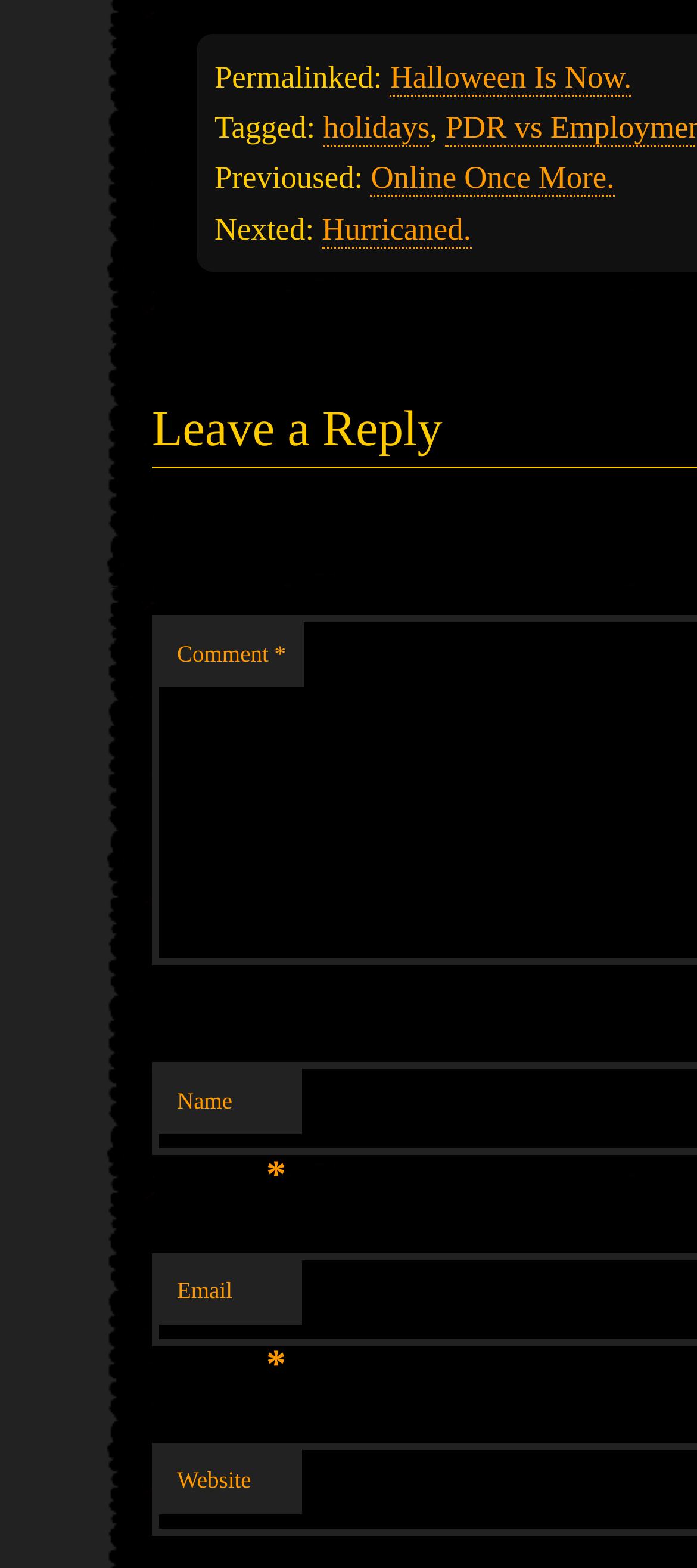Bounding box coordinates are specified in the format (top-left x, top-left y, bottom-right x, bottom-right y). All values are floating point numbers bounded between 0 and 1. Please provide the bounding box coordinate of the region this sentence describes: Halloween Is Now.

[0.56, 0.038, 0.906, 0.062]